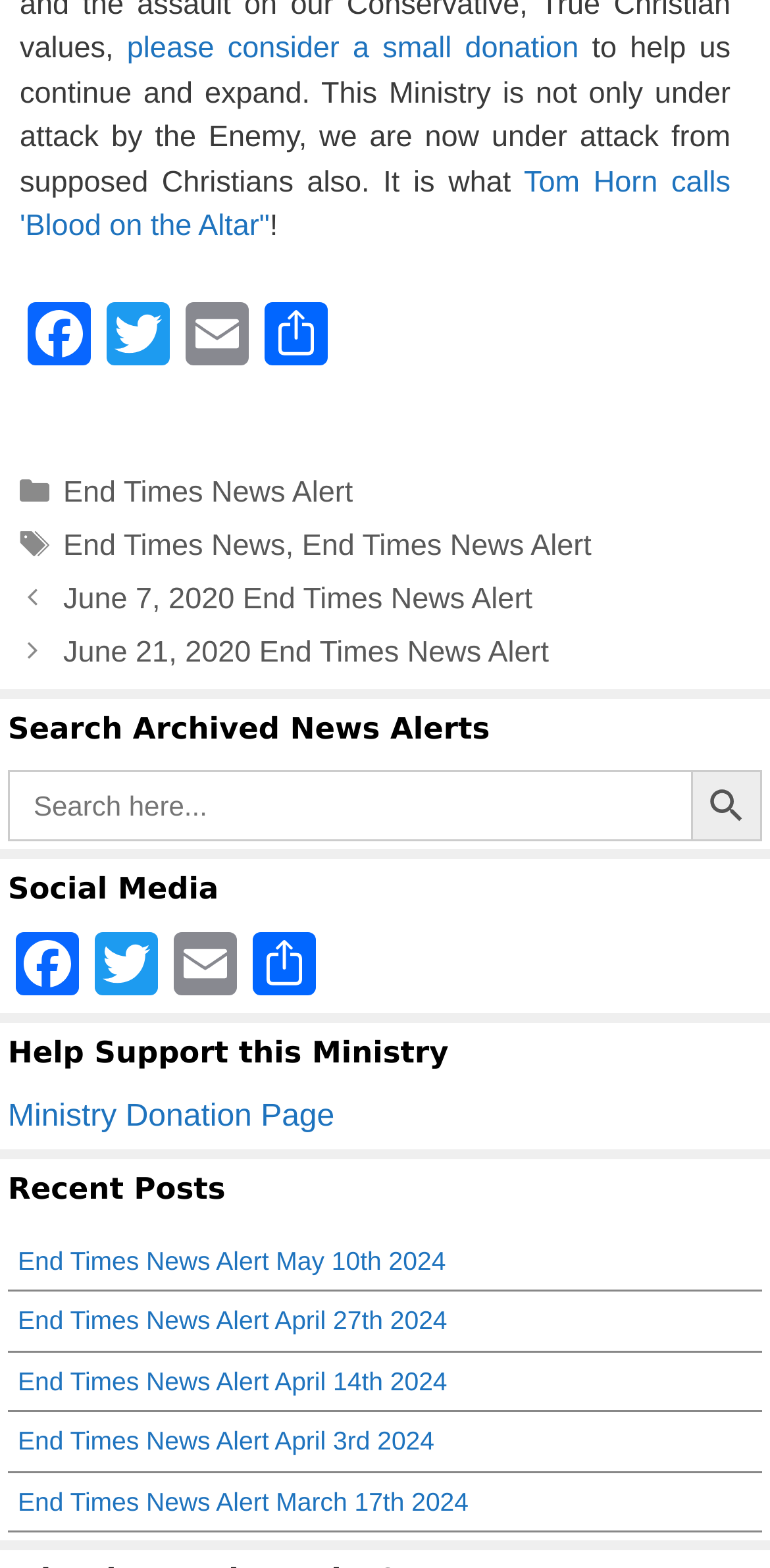Calculate the bounding box coordinates of the UI element given the description: "please consider a small donation".

[0.165, 0.02, 0.751, 0.042]